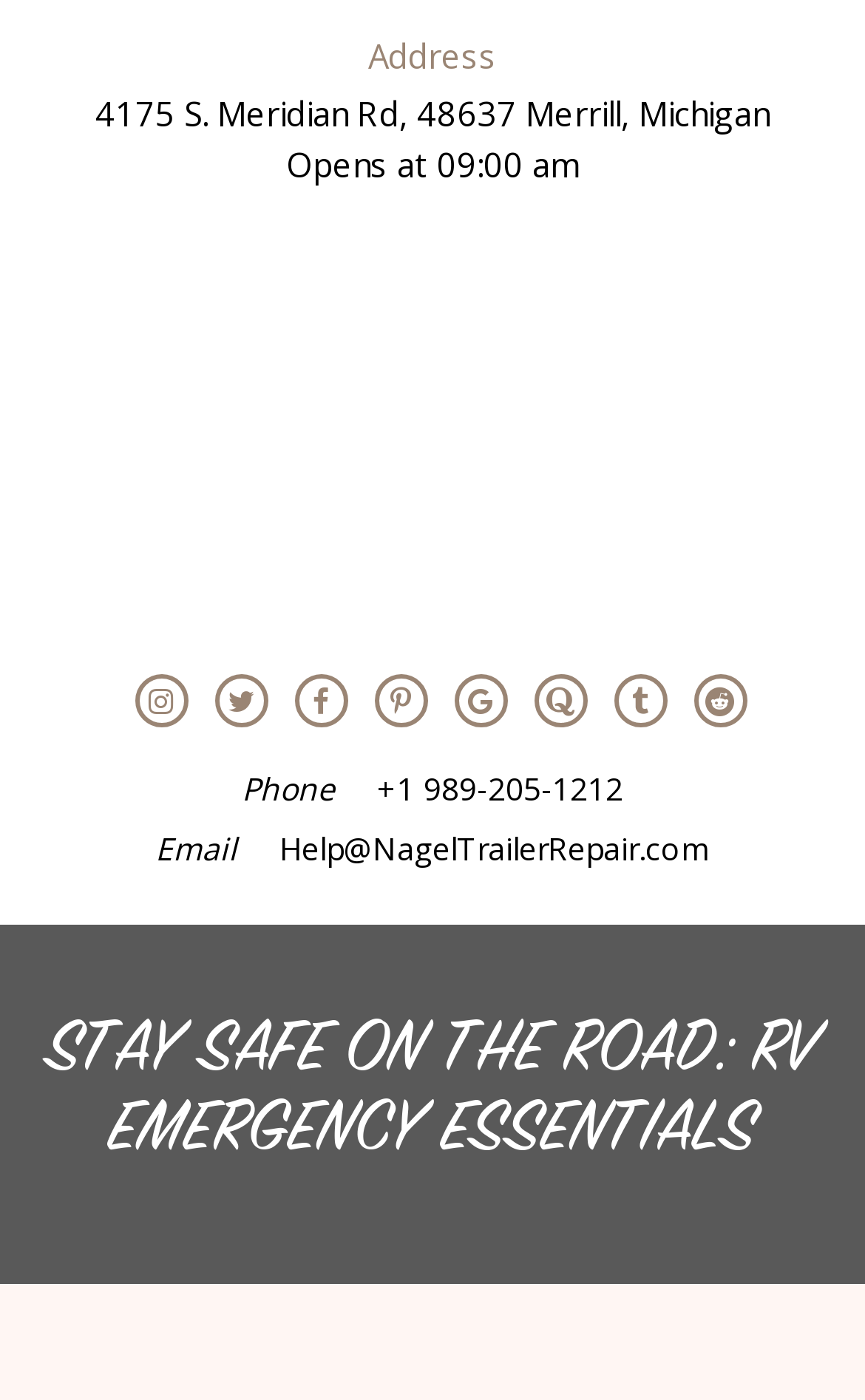Observe the image and answer the following question in detail: What is the phone number of Nagel Trailer Repair?

I found the phone number by looking at the link element with the content '+1 989-205-1212' which is located next to the 'Call Icon' image and the 'Phone' static text.